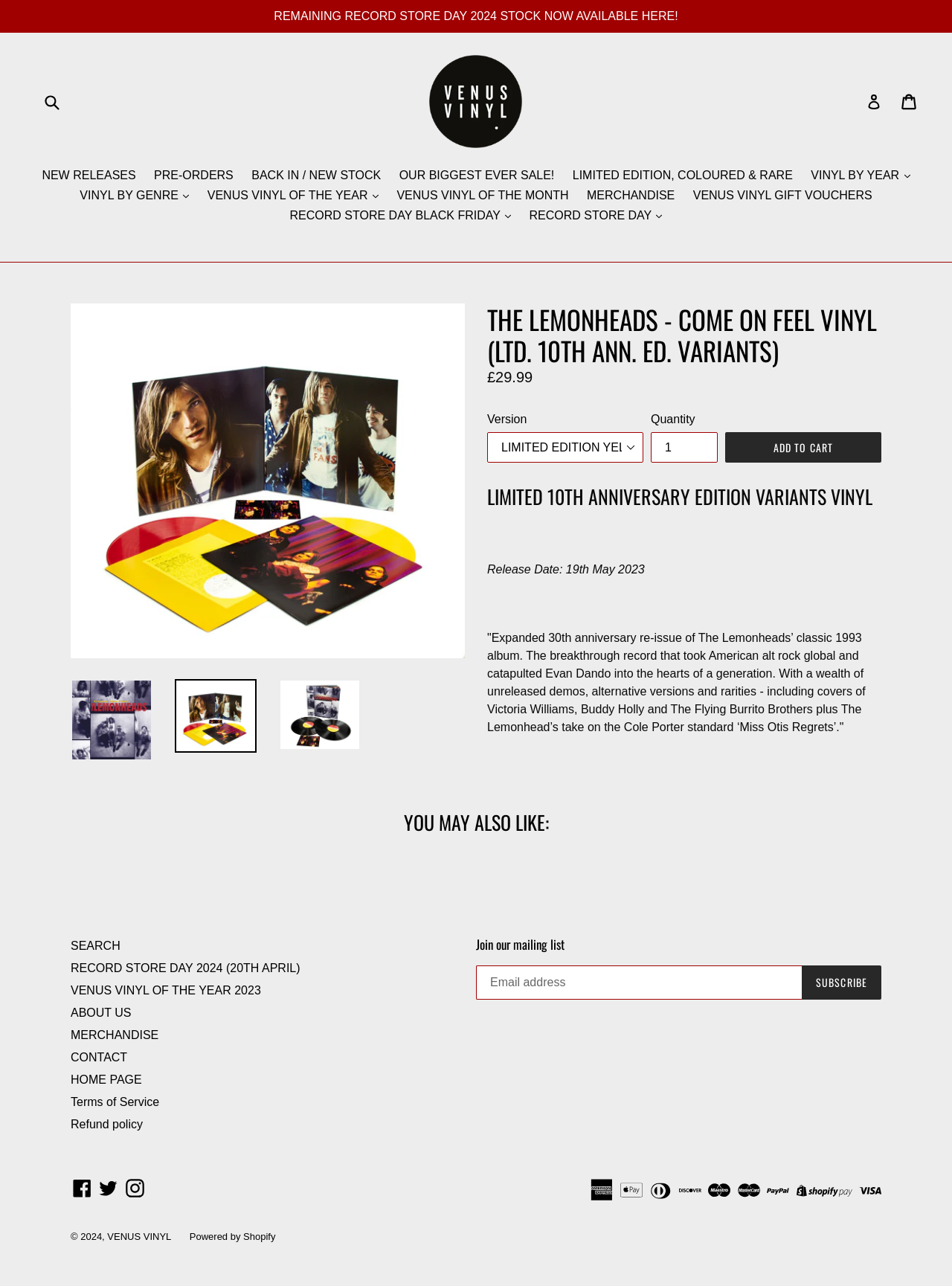What is the genre of music?
Using the image, provide a concise answer in one word or a short phrase.

American alt rock